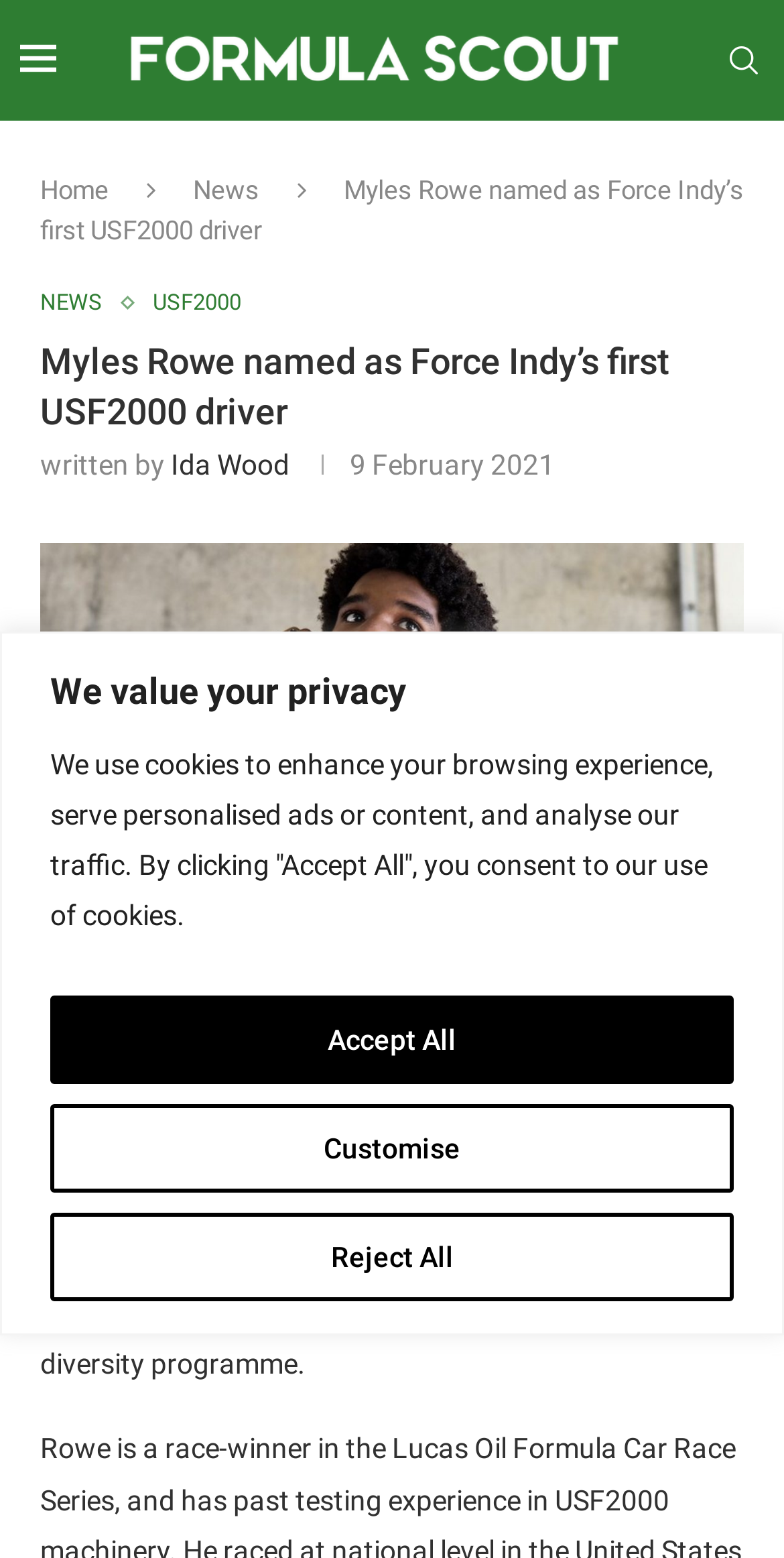Identify and extract the heading text of the webpage.

Myles Rowe named as Force Indy’s first USF2000 driver